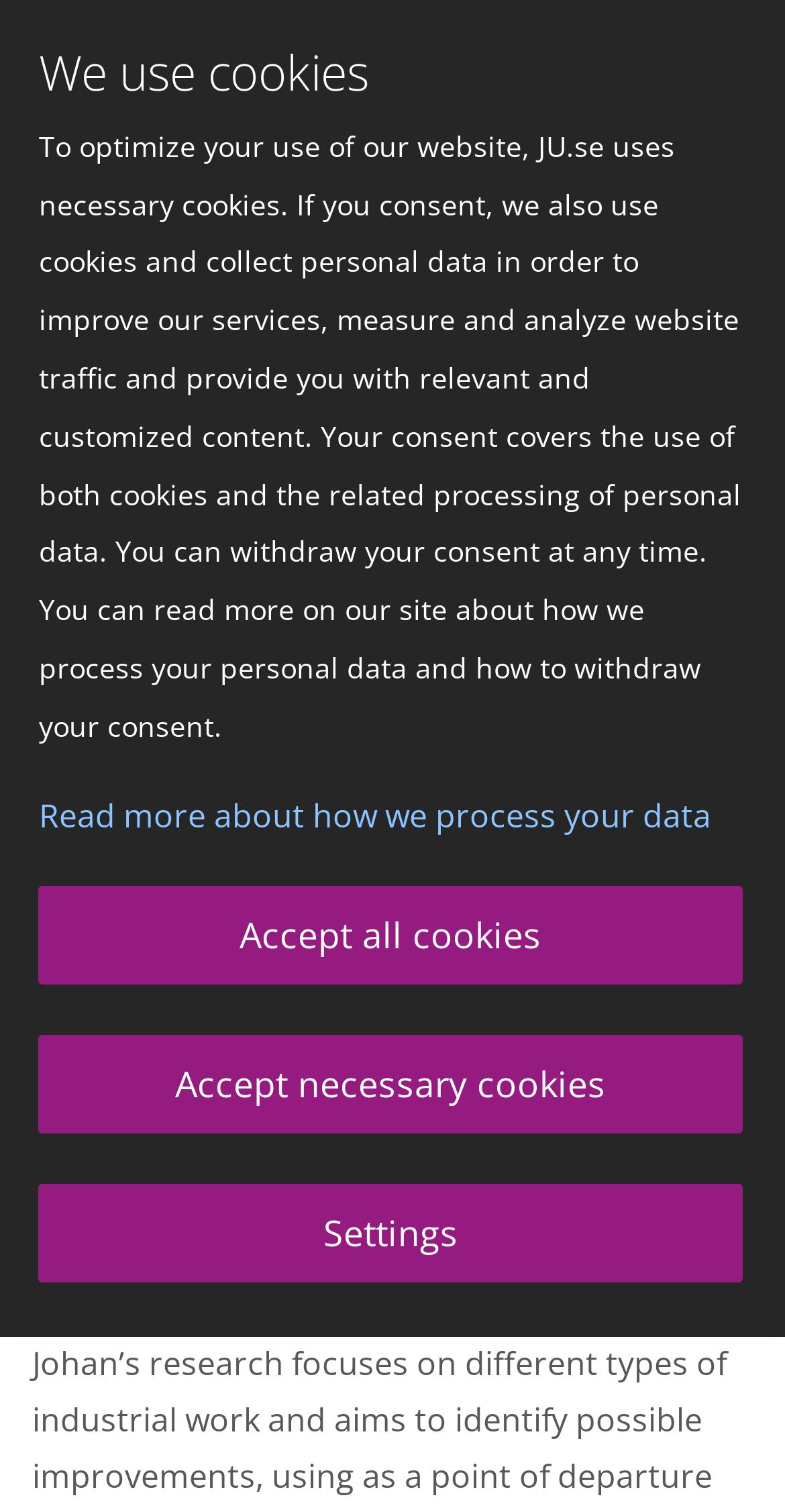Given the following UI element description: "title="Logotype (back to startpage)"", find the bounding box coordinates in the webpage screenshot.

[0.0, 0.006, 0.54, 0.07]